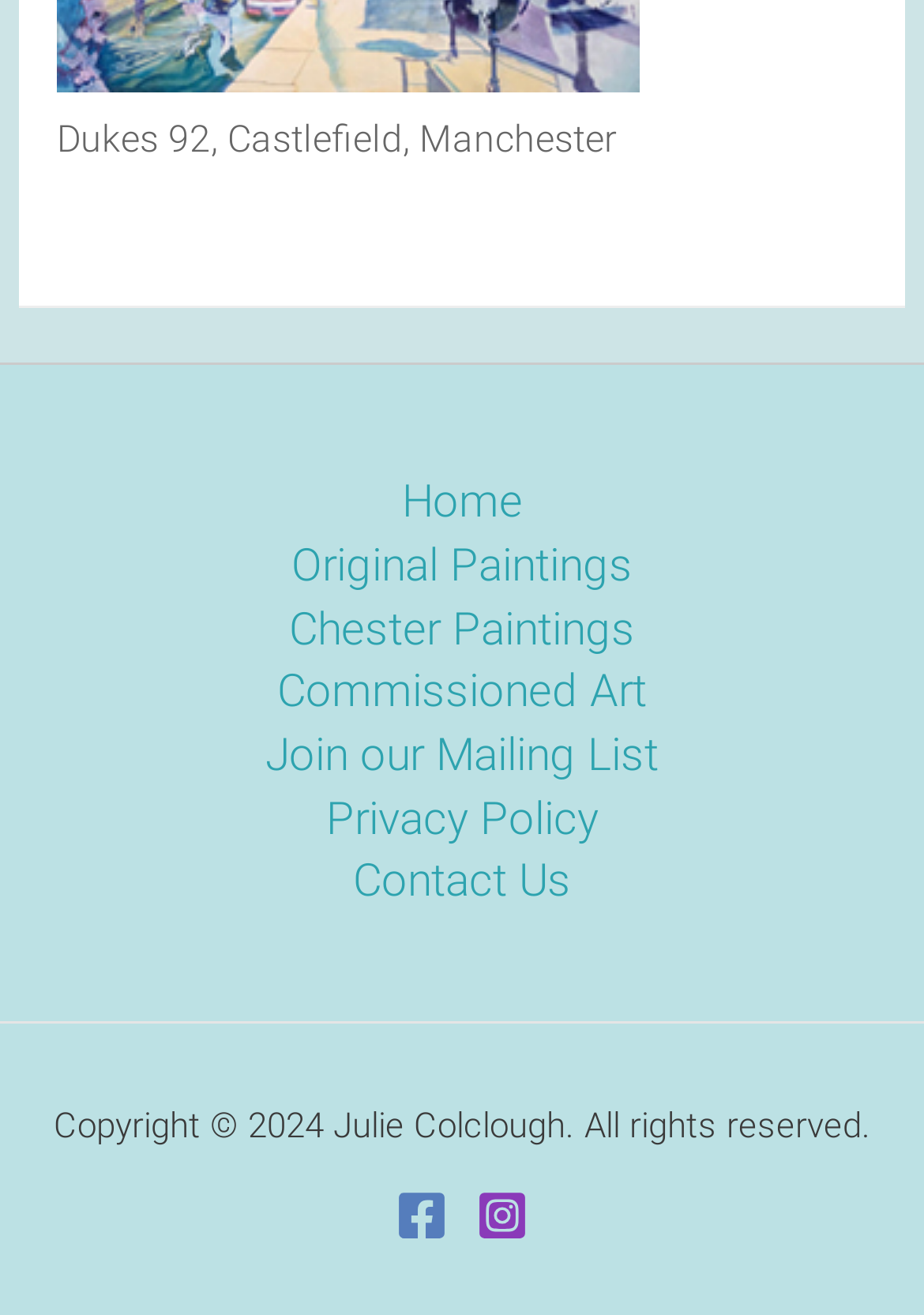Reply to the question with a brief word or phrase: What is the copyright year?

2024